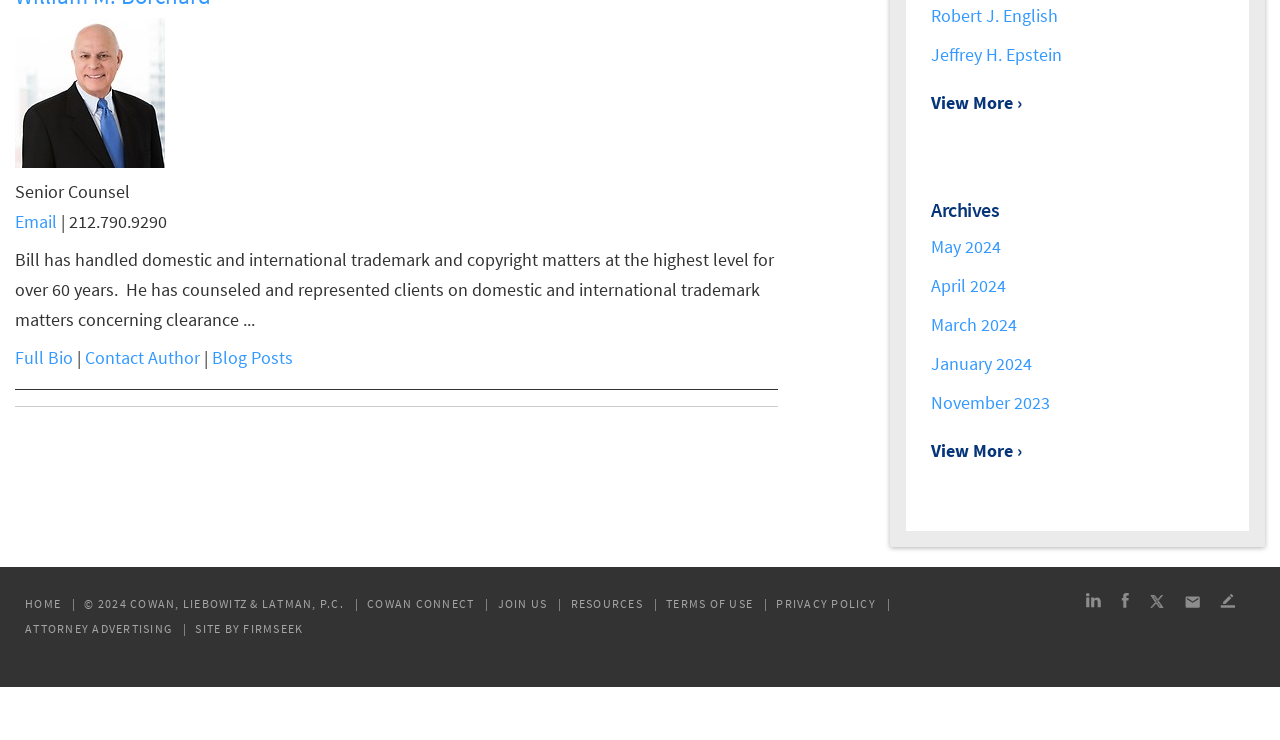Determine the bounding box coordinates for the UI element described. Format the coordinates as (top-left x, top-left y, bottom-right x, bottom-right y) and ensure all values are between 0 and 1. Element description: Contact Author

[0.066, 0.468, 0.156, 0.499]